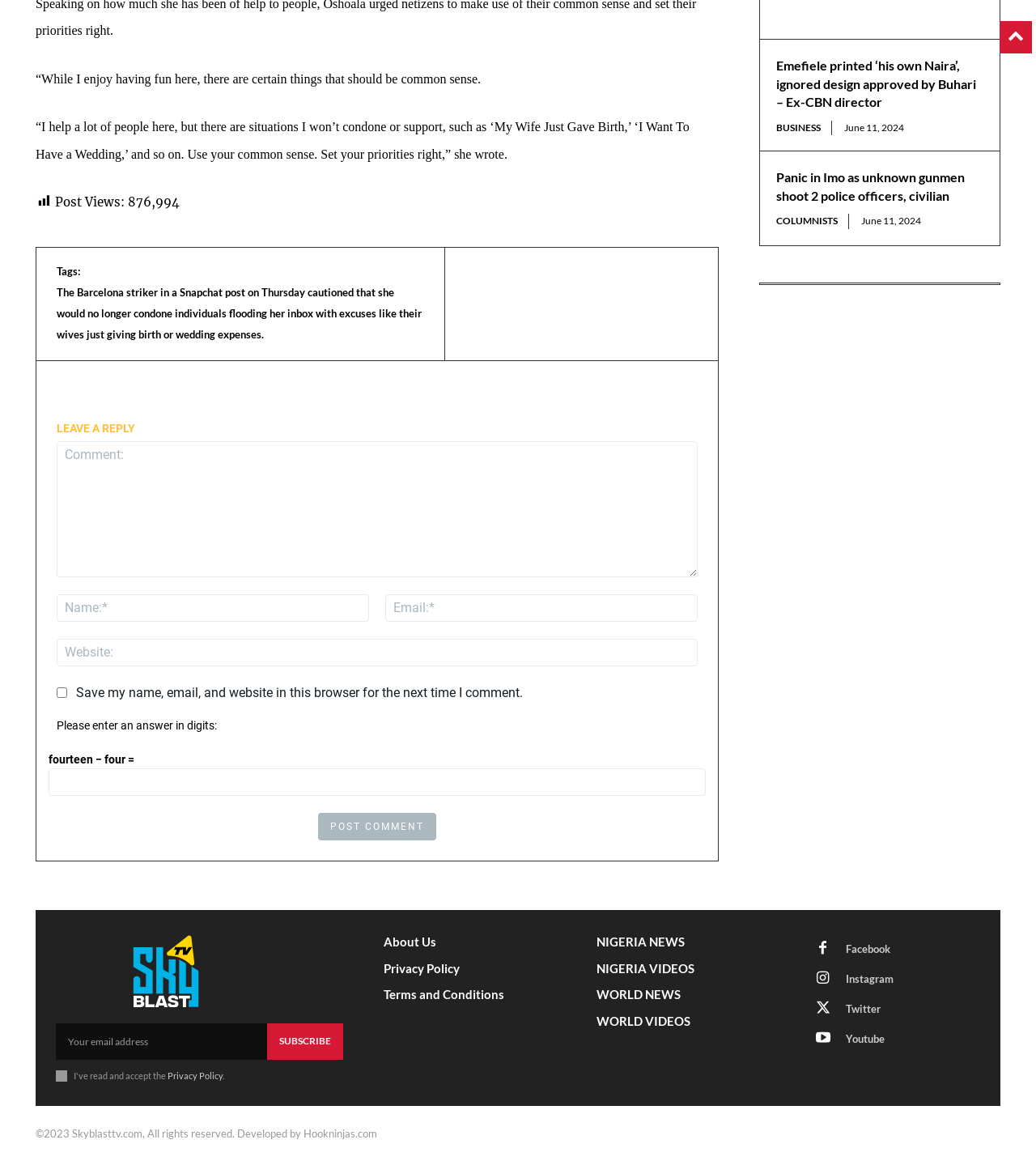Determine the bounding box coordinates for the clickable element to execute this instruction: "Subscribe to the newsletter". Provide the coordinates as four float numbers between 0 and 1, i.e., [left, top, right, bottom].

[0.258, 0.882, 0.331, 0.913]